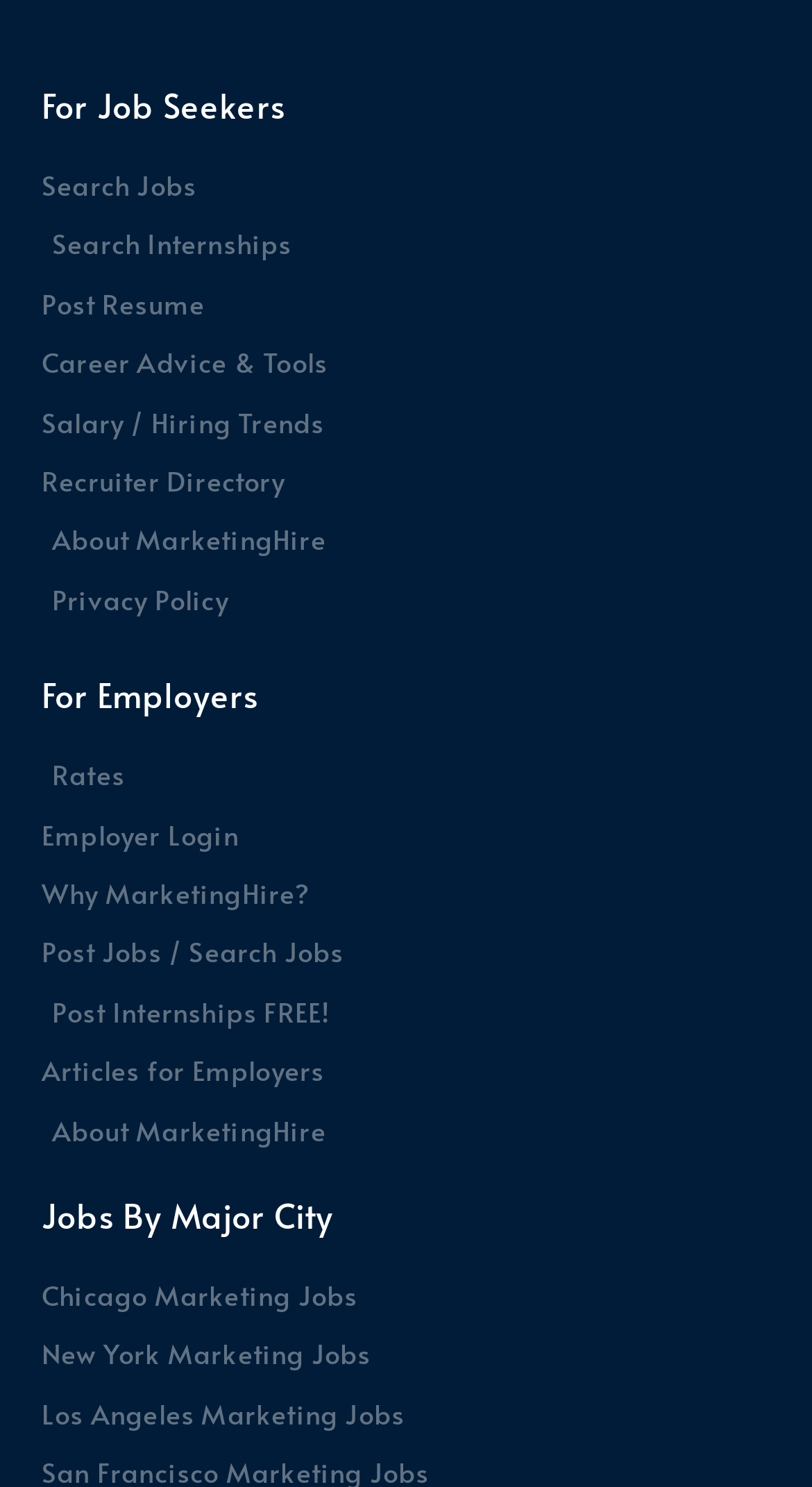Provide the bounding box coordinates for the UI element described in this sentence: "Privacy Policy". The coordinates should be four float values between 0 and 1, i.e., [left, top, right, bottom].

[0.051, 0.388, 0.949, 0.42]